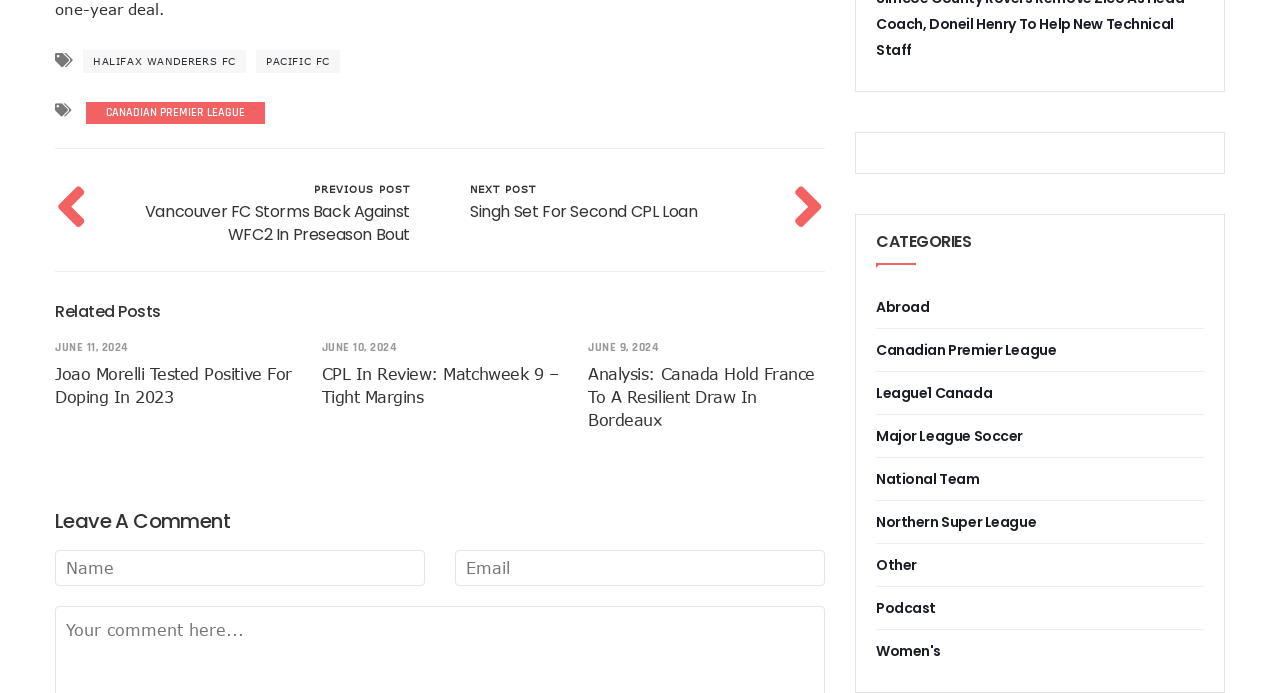Give the bounding box coordinates for the element described by: "Always Be My Baby".

None